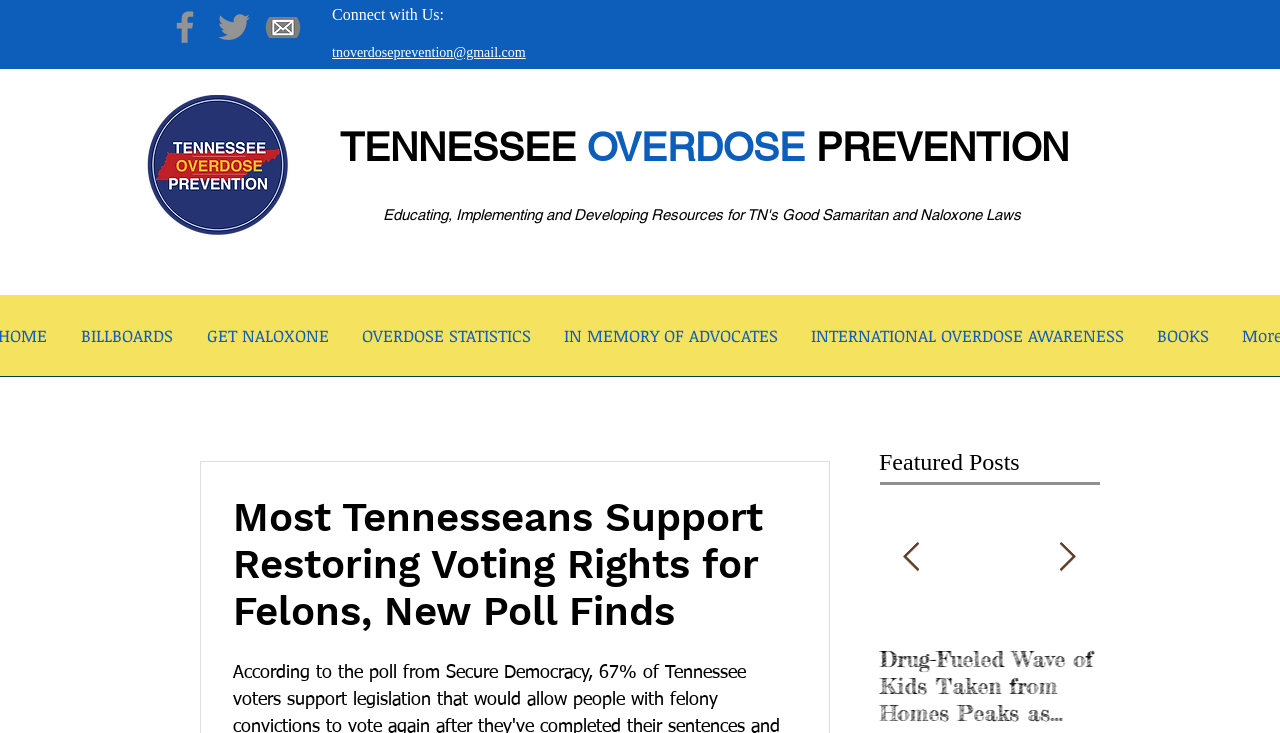Locate the primary headline on the webpage and provide its text.

TENNESSEE OVERDOSE PREVENTION